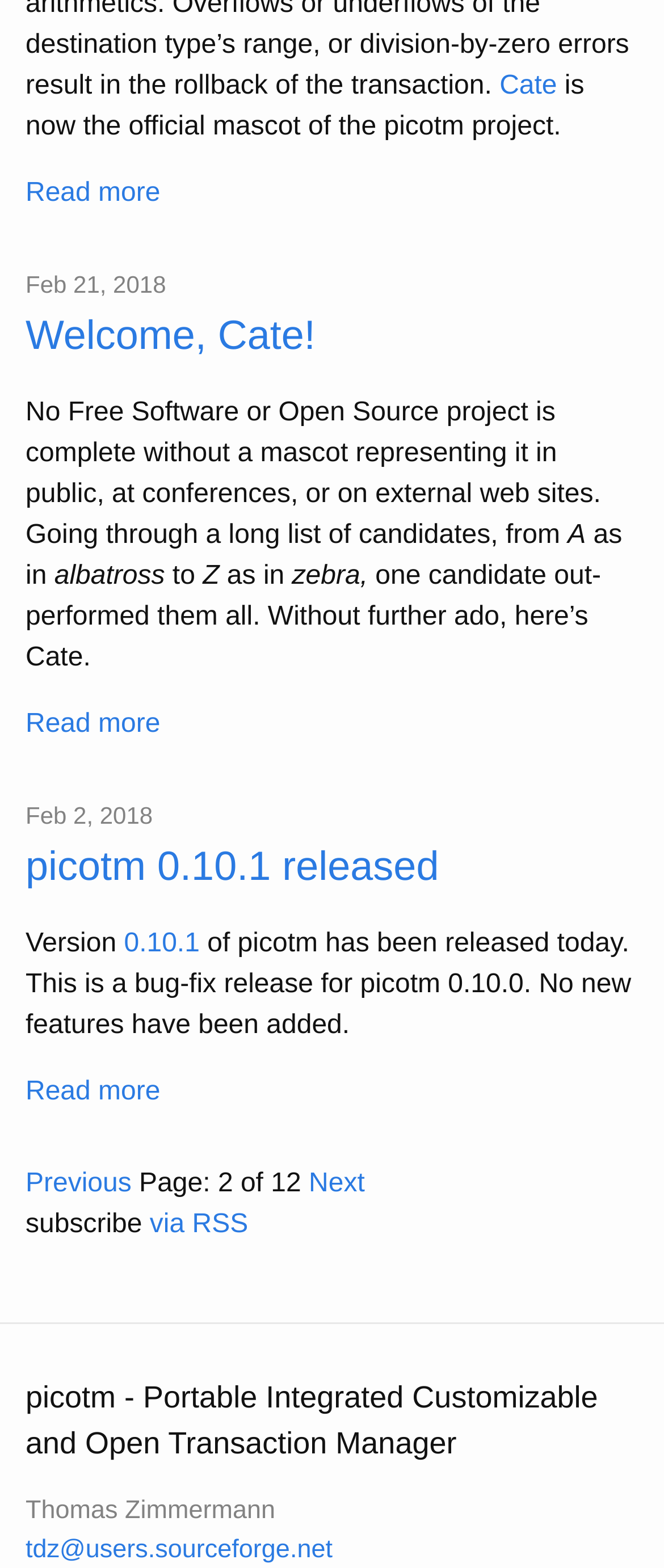Based on the element description "picotm 0.10.1 released", predict the bounding box coordinates of the UI element.

[0.038, 0.534, 0.962, 0.573]